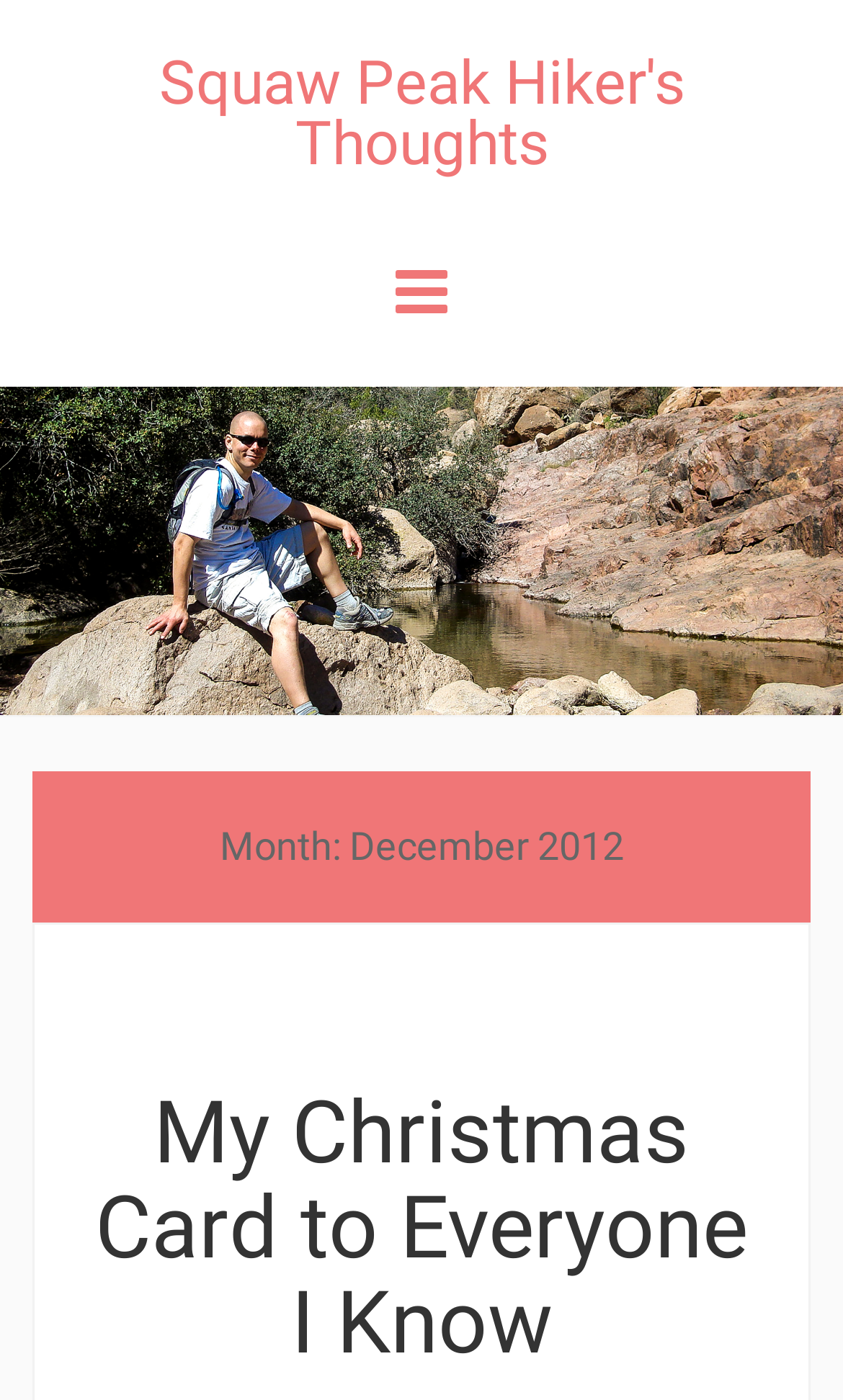Please determine the bounding box coordinates for the UI element described as: "Skip to content".

[0.038, 0.238, 0.29, 0.281]